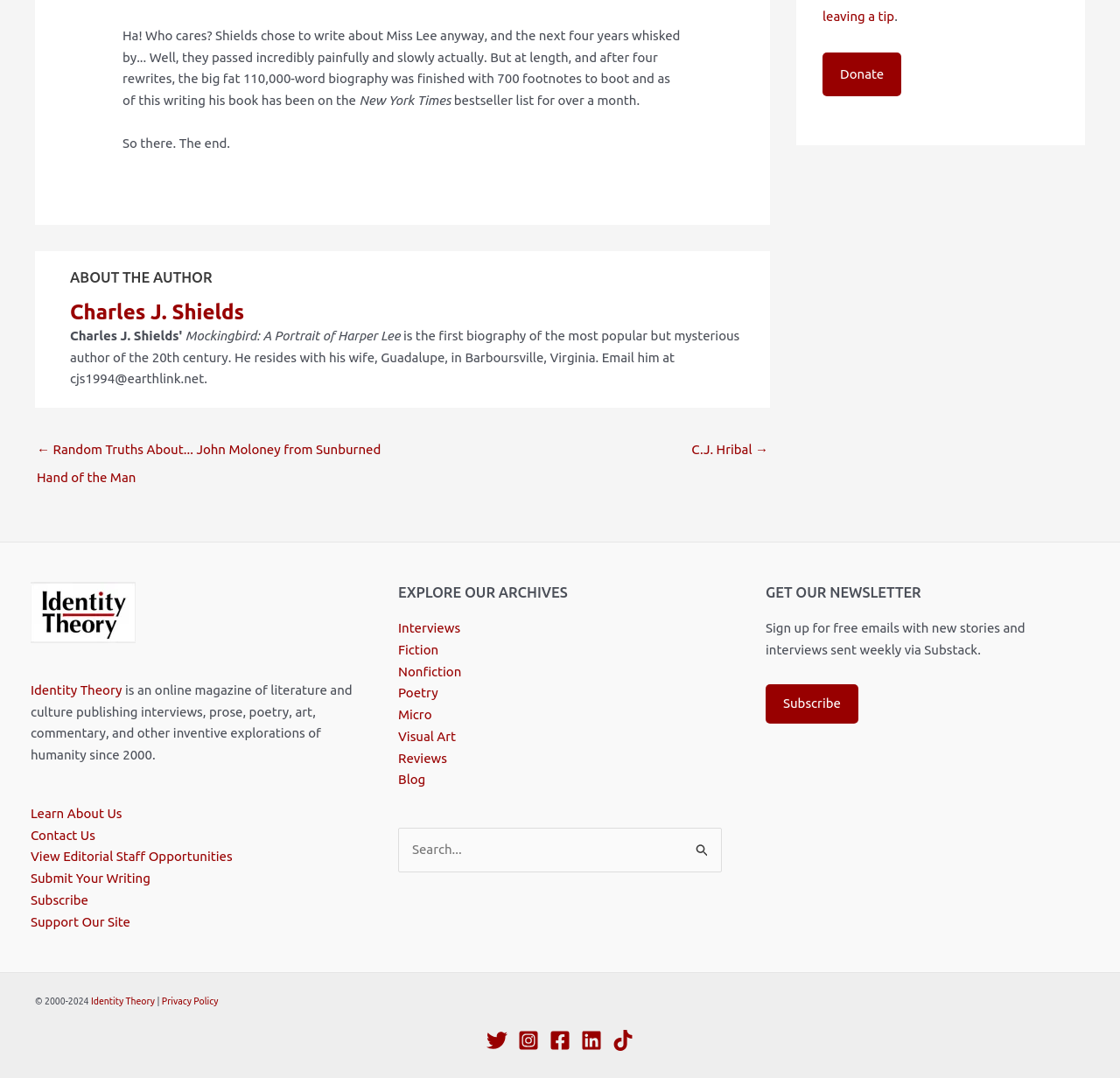Please pinpoint the bounding box coordinates for the region I should click to adhere to this instruction: "Explore the archives".

[0.355, 0.573, 0.645, 0.734]